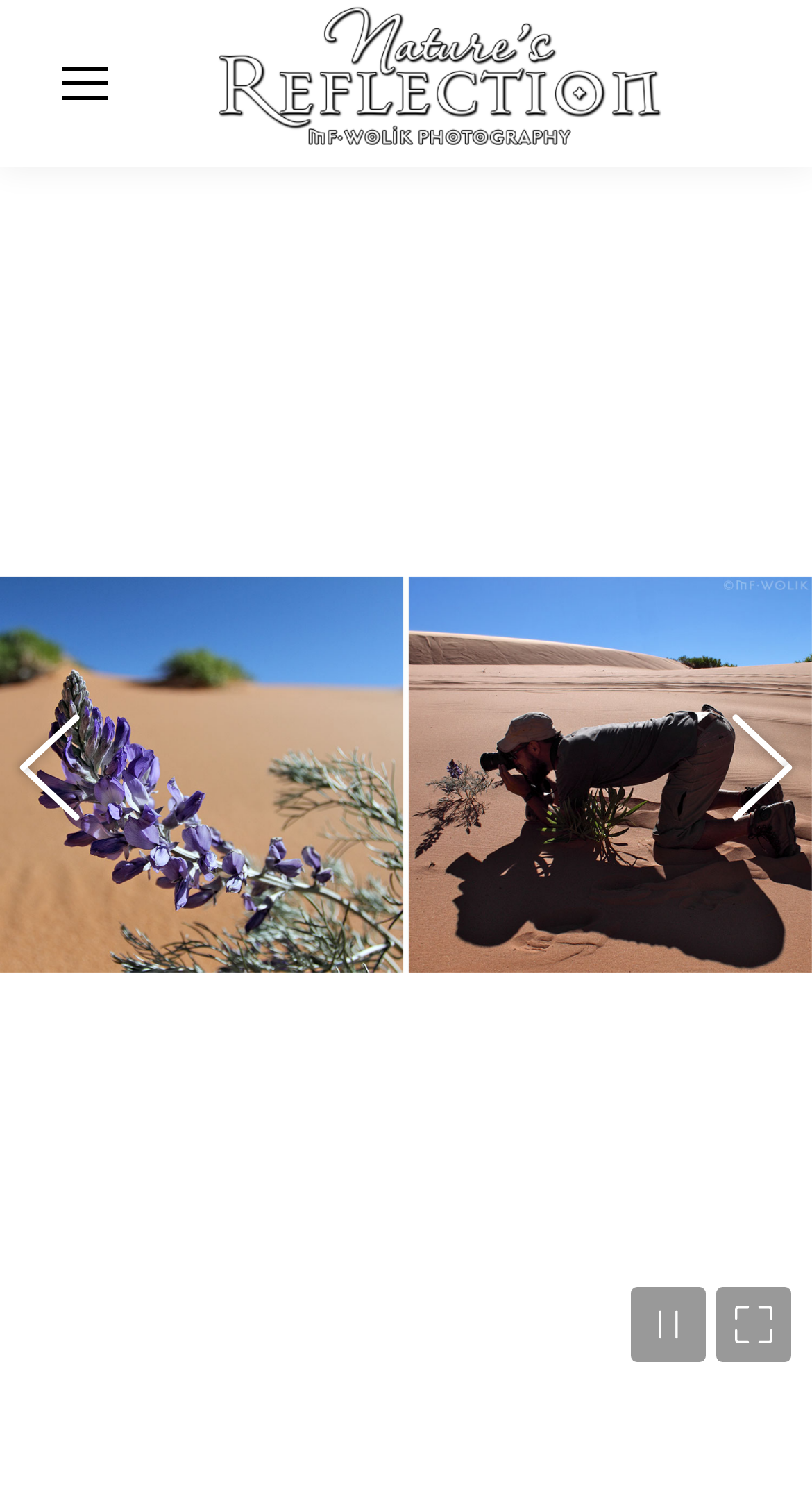What is the purpose of the 'Go to Top' link?
Provide an in-depth and detailed explanation in response to the question.

The 'Go to Top' link is typically used to allow users to quickly scroll back to the top of the page, especially on long pages. Its presence at the bottom of the page suggests that the page may have a lot of content.